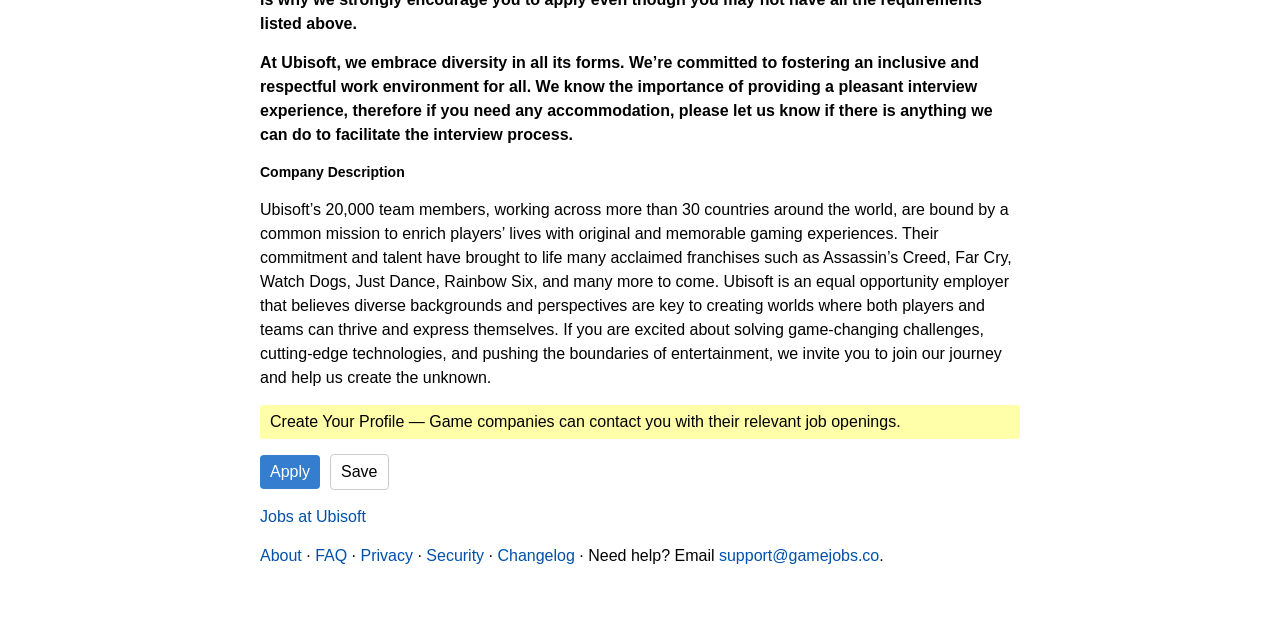Determine the bounding box coordinates for the element that should be clicked to follow this instruction: "Save". The coordinates should be given as four float numbers between 0 and 1, in the format [left, top, right, bottom].

[0.258, 0.729, 0.304, 0.787]